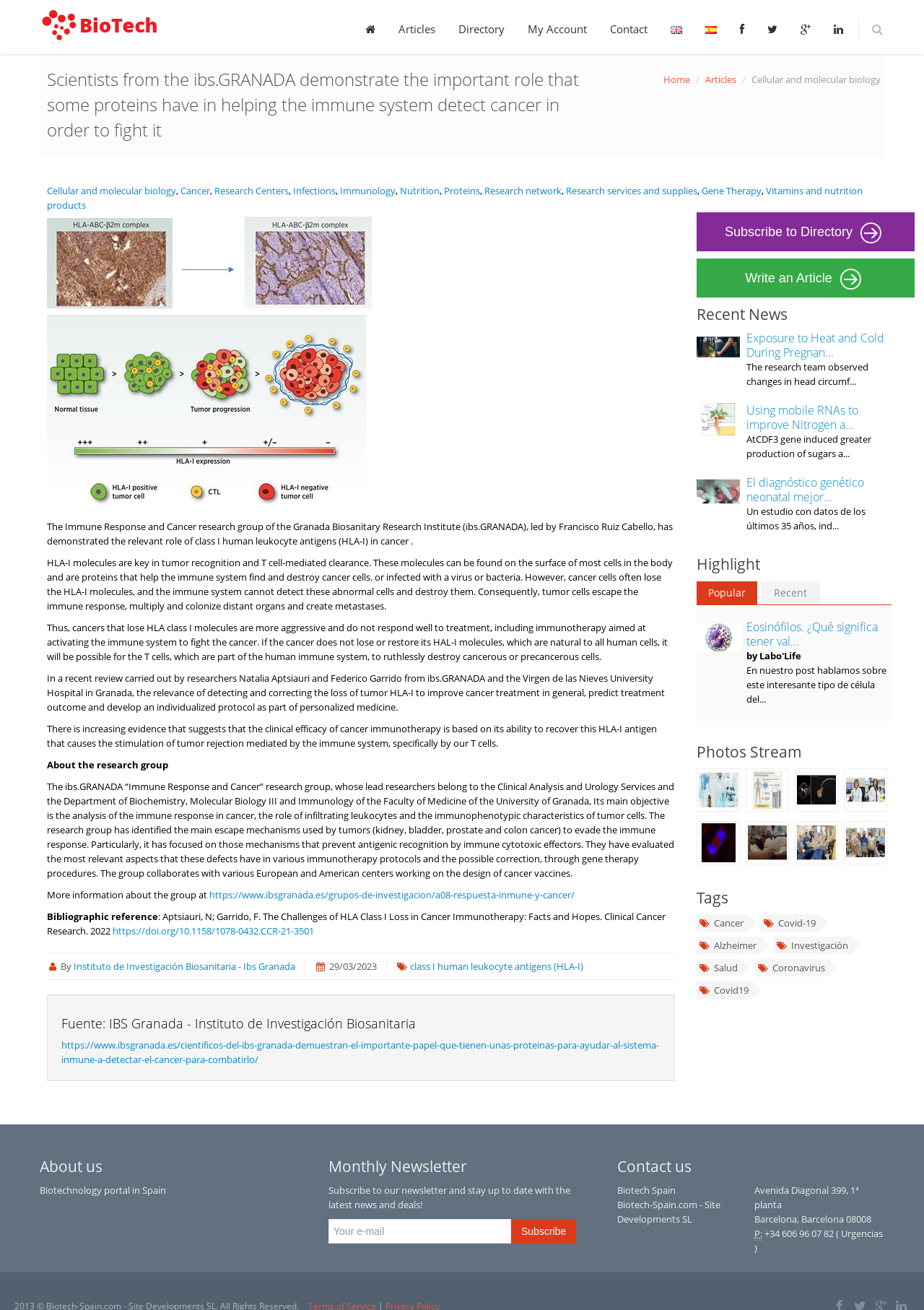Identify the bounding box coordinates of the section that should be clicked to achieve the task described: "Visit the 'Research network' page".

[0.524, 0.141, 0.608, 0.15]